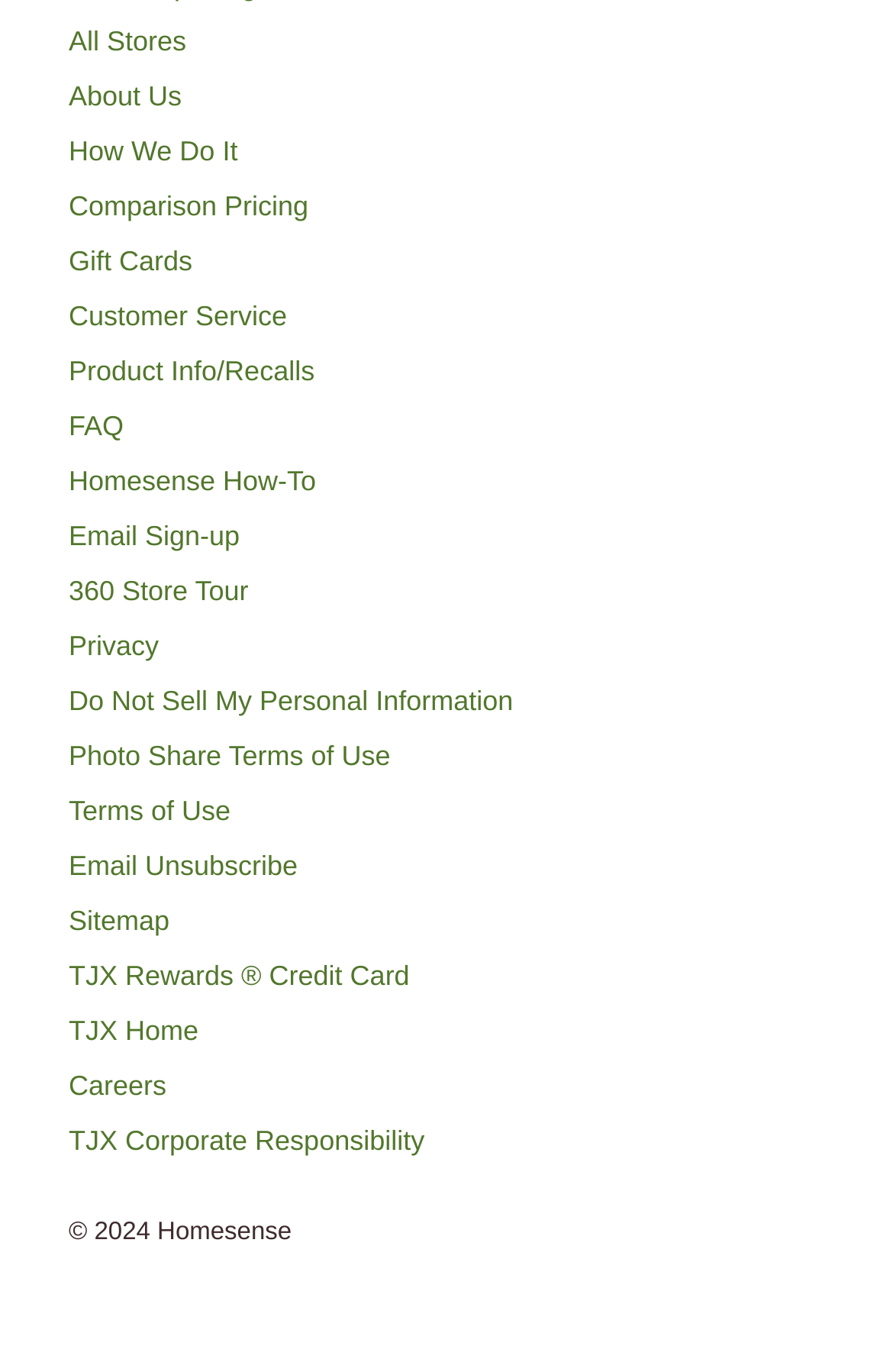Based on the image, provide a detailed response to the question:
What type of information can be found in the 'How We Do It' section?

I inferred the answer by analyzing the link 'How We Do It' and its position among other links. It is likely that this section provides information about the company's processes and methods.